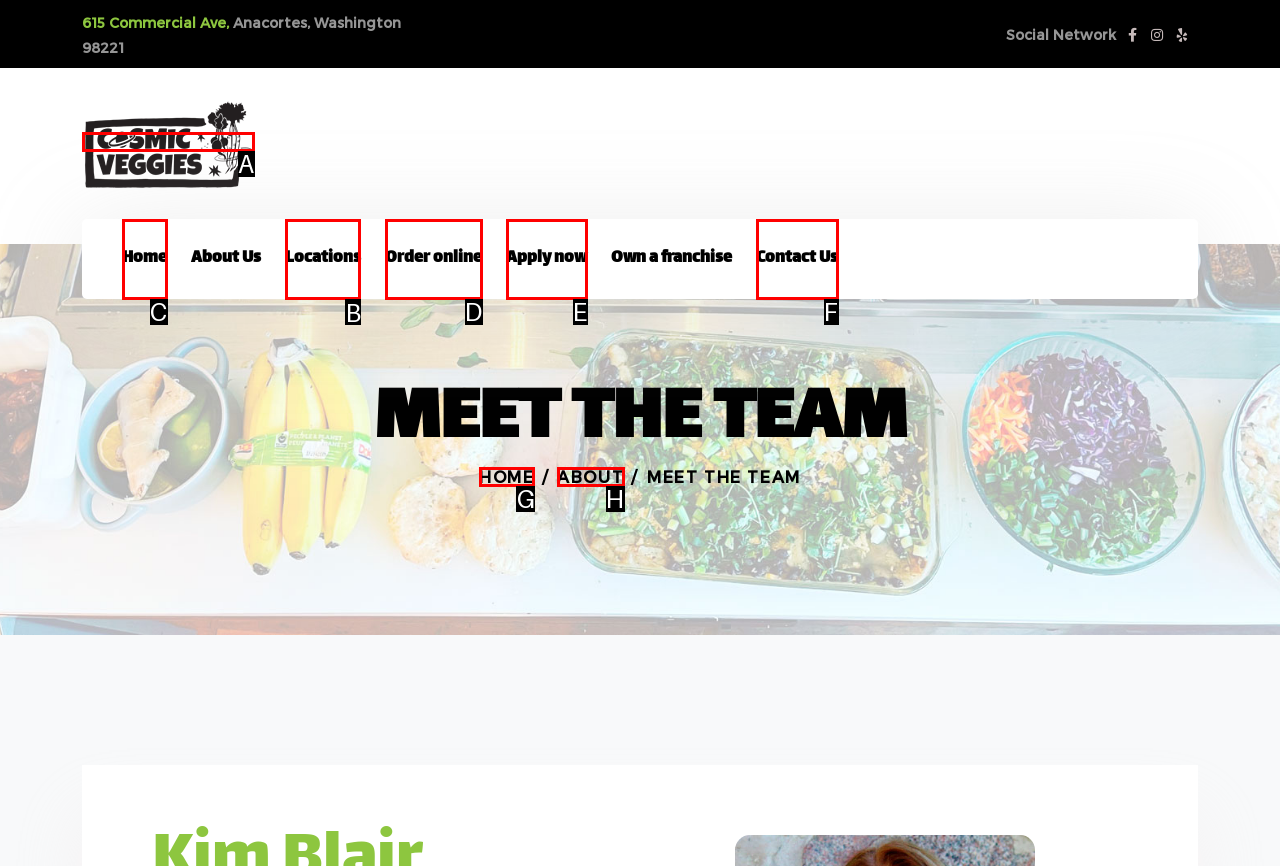Which option should be clicked to complete this task: View locations
Reply with the letter of the correct choice from the given choices.

B